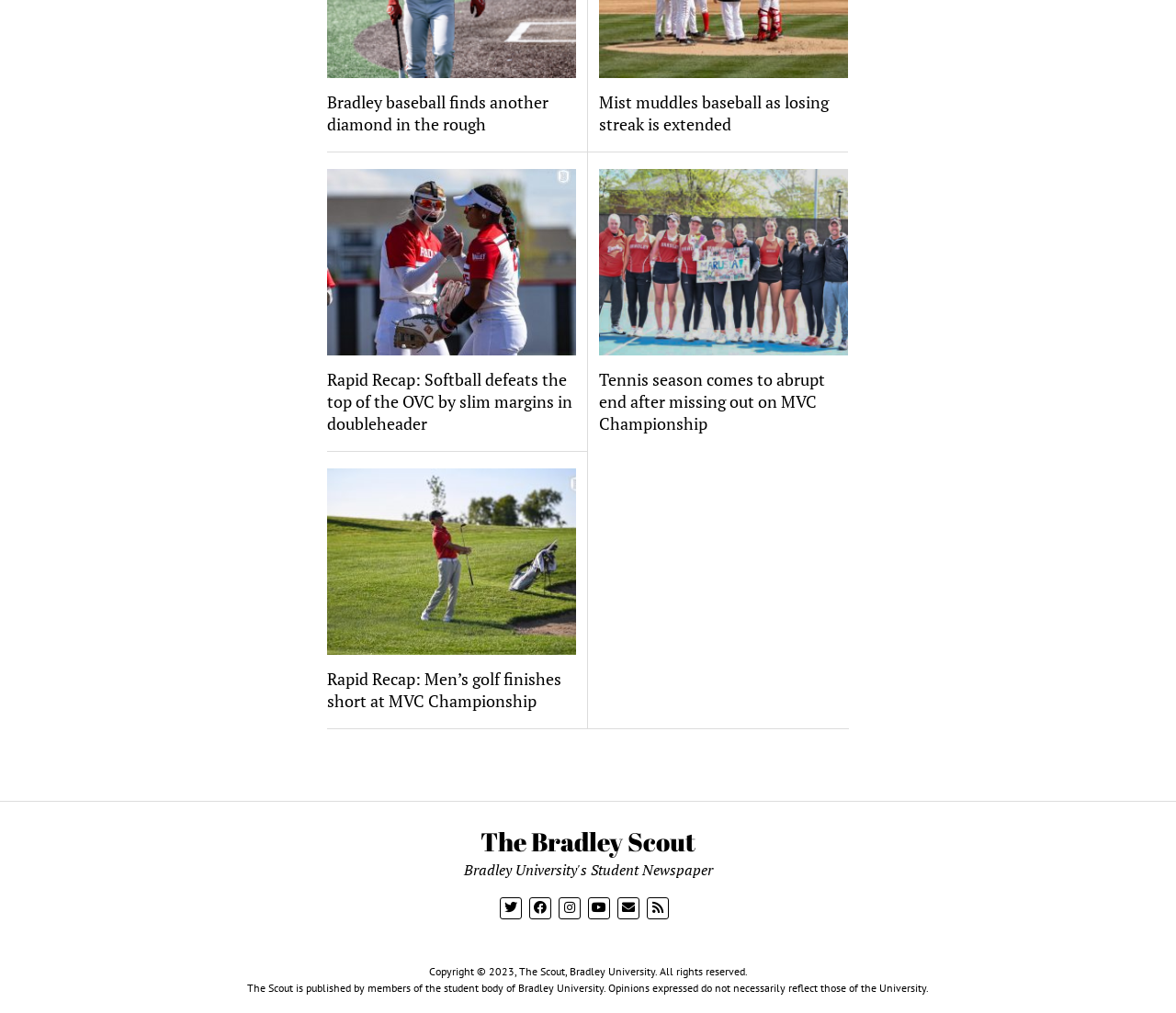Please identify the bounding box coordinates of the clickable region that I should interact with to perform the following instruction: "Visit The Bradley Scout". The coordinates should be expressed as four float numbers between 0 and 1, i.e., [left, top, right, bottom].

[0.409, 0.813, 0.591, 0.847]